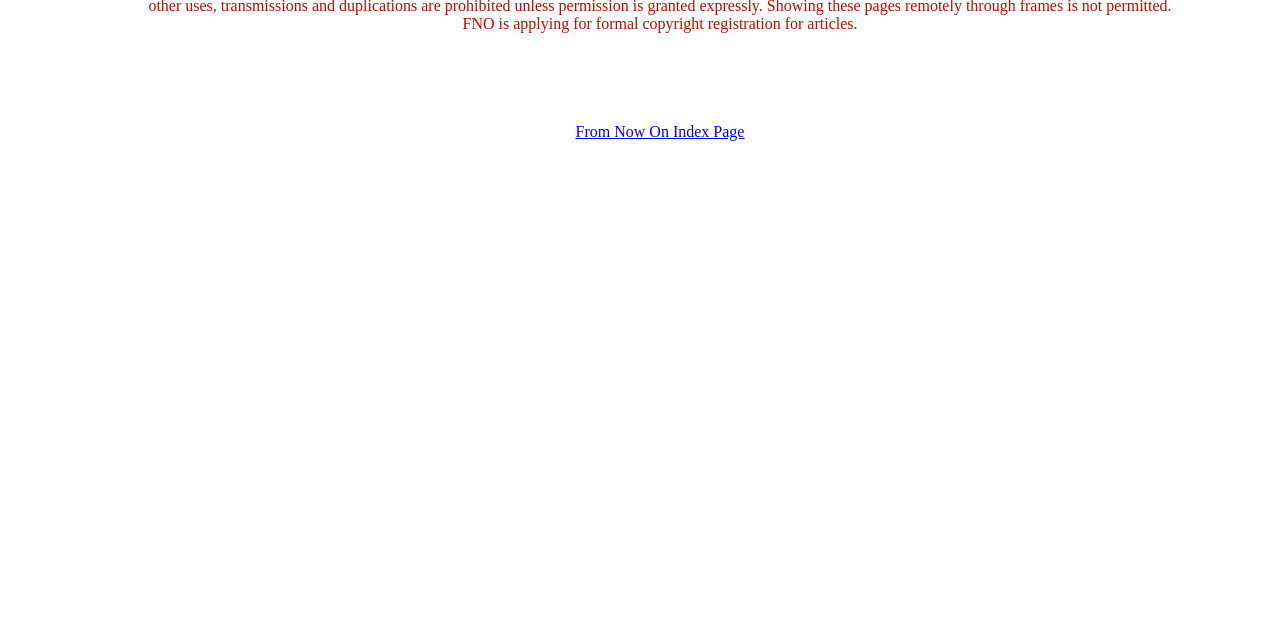Bounding box coordinates must be specified in the format (top-left x, top-left y, bottom-right x, bottom-right y). All values should be floating point numbers between 0 and 1. What are the bounding box coordinates of the UI element described as: From Now On Index Page

[0.45, 0.192, 0.582, 0.218]